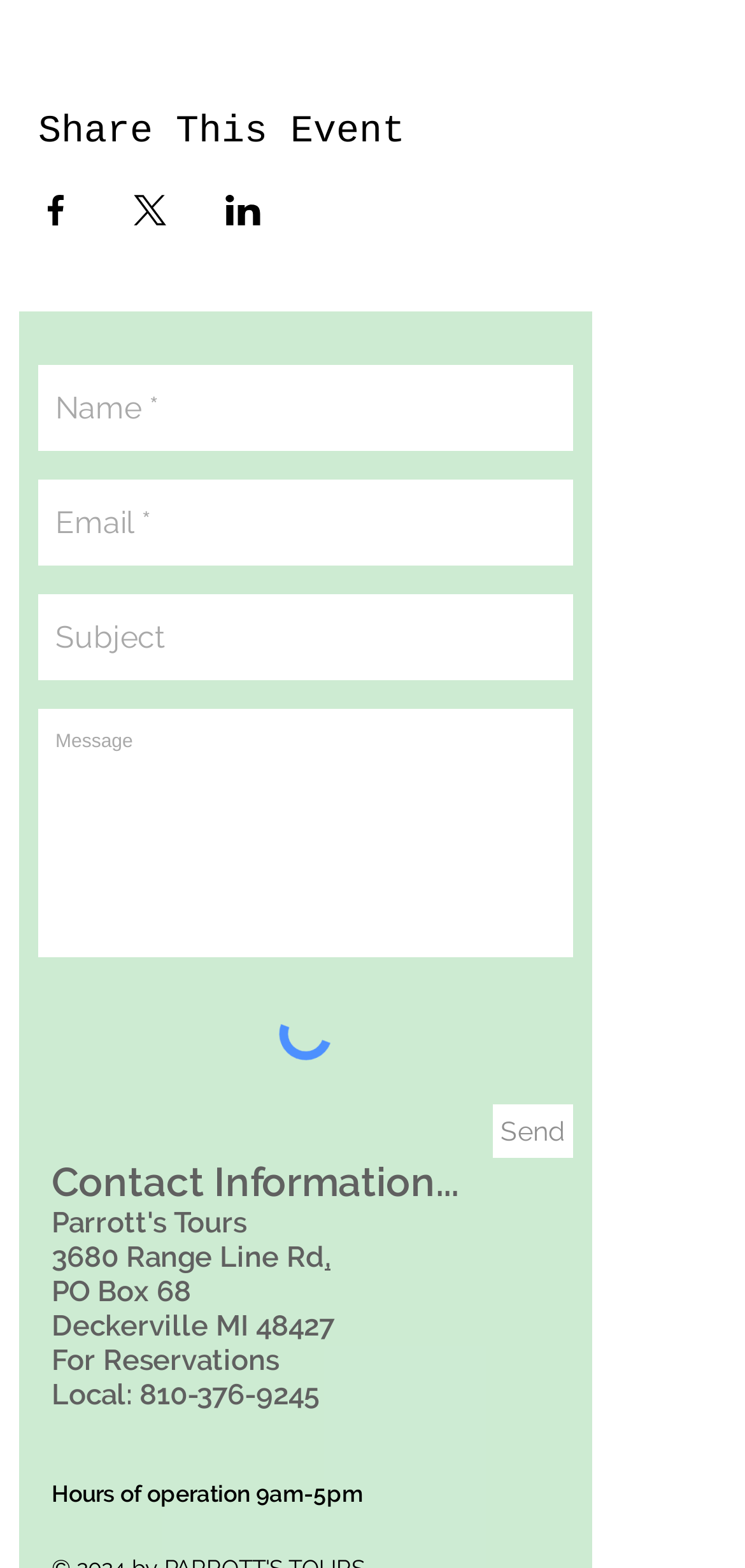Kindly determine the bounding box coordinates for the area that needs to be clicked to execute this instruction: "Learn more about criminal defense".

None